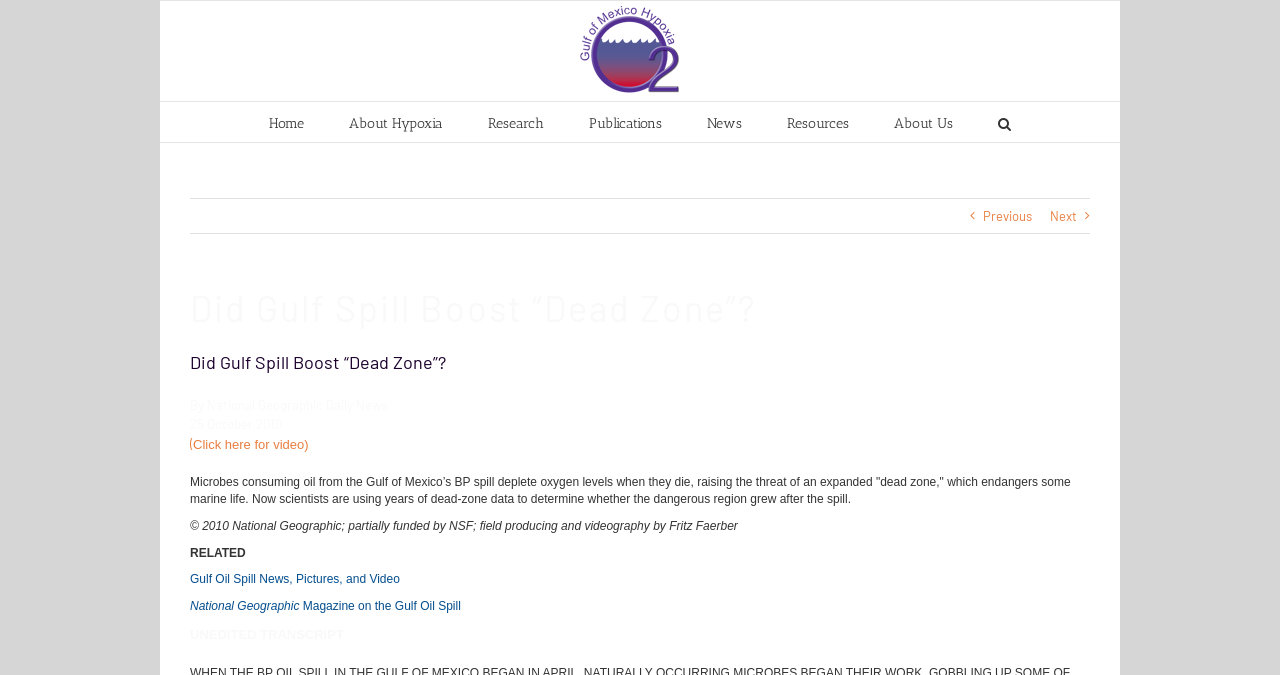Extract the heading text from the webpage.

Did Gulf Spill Boost “Dead Zone”?